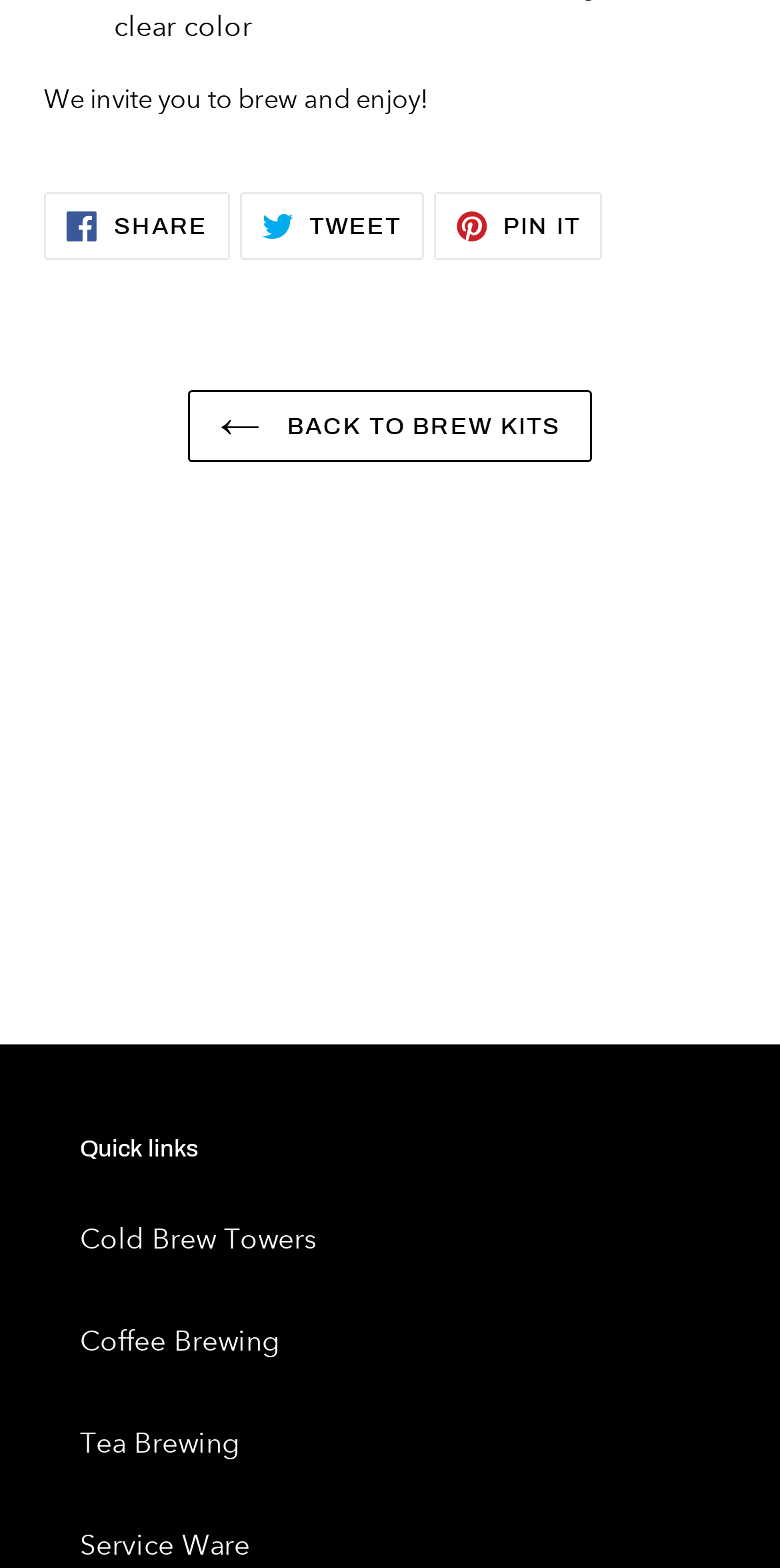Identify the bounding box for the given UI element using the description provided. Coordinates should be in the format (top-left x, top-left y, bottom-right x, bottom-right y) and must be between 0 and 1. Here is the description: SALE

[0.103, 0.854, 0.405, 0.881]